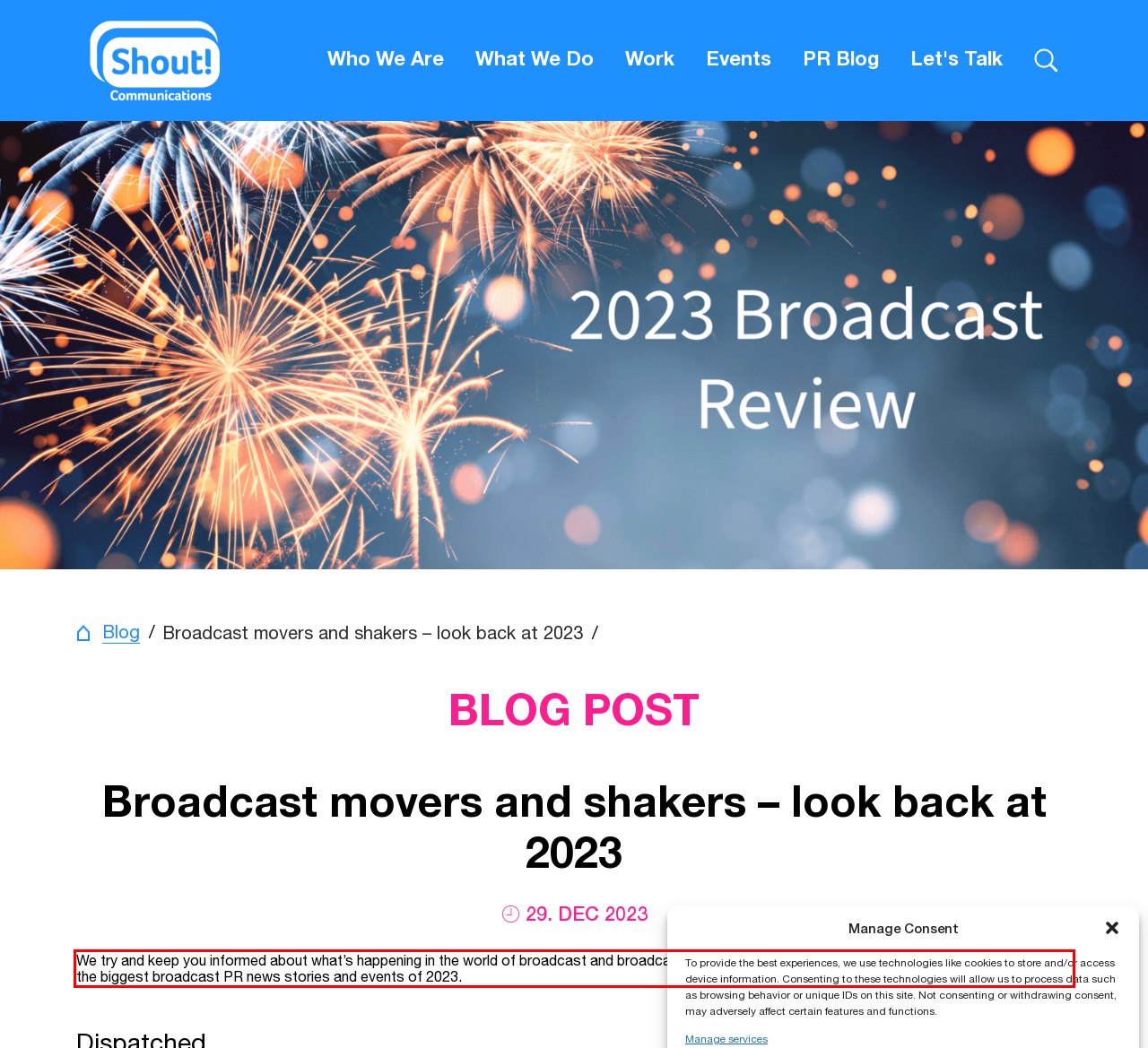Extract and provide the text found inside the red rectangle in the screenshot of the webpage.

We try and keep you informed about what’s happening in the world of broadcast and broadcast PR, via our monthly newsletter. Here we sum up some of the biggest broadcast PR news stories and events of 2023.